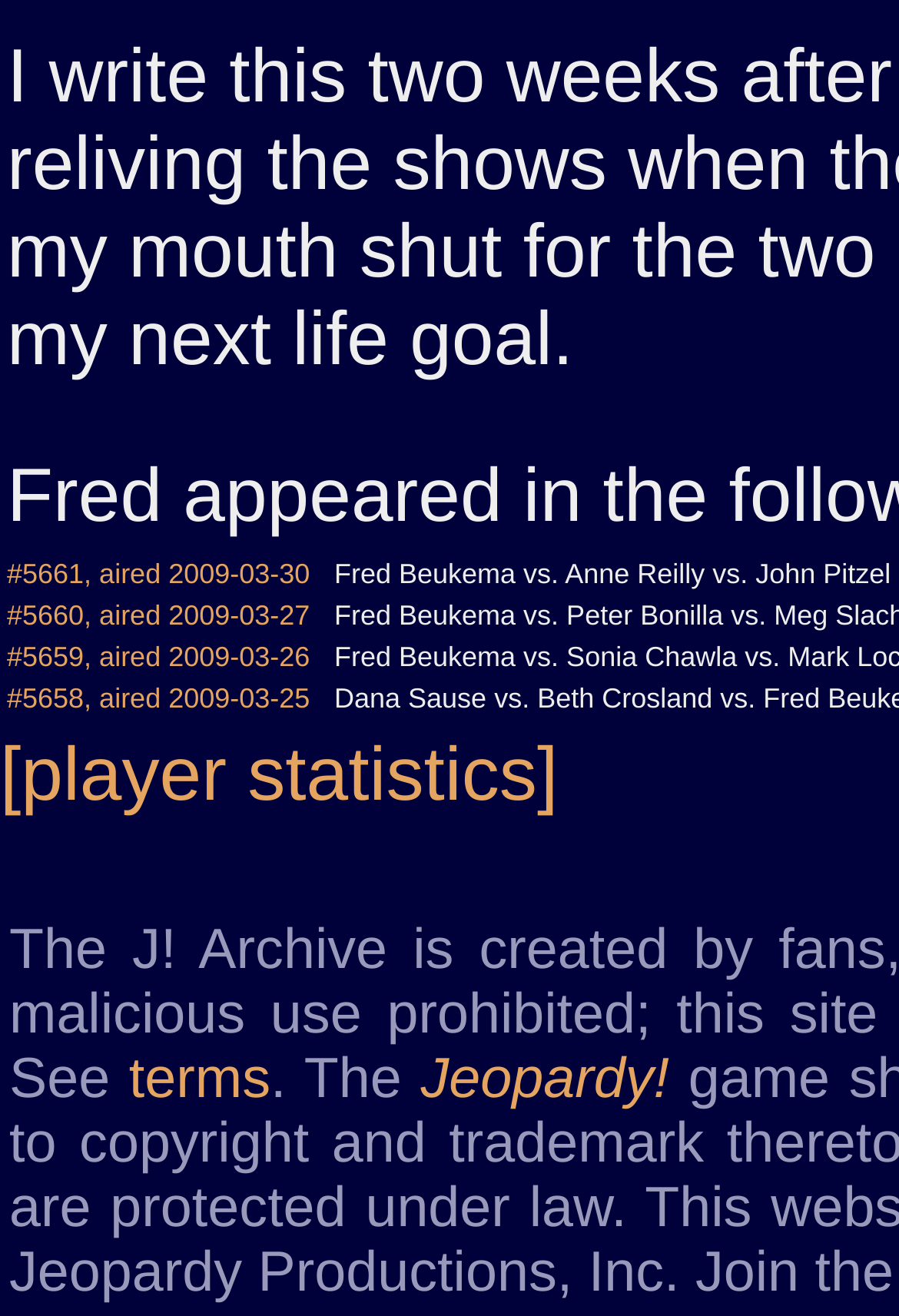Use a single word or phrase to respond to the question:
What is the purpose of the '[player statistics]' link?

View player statistics